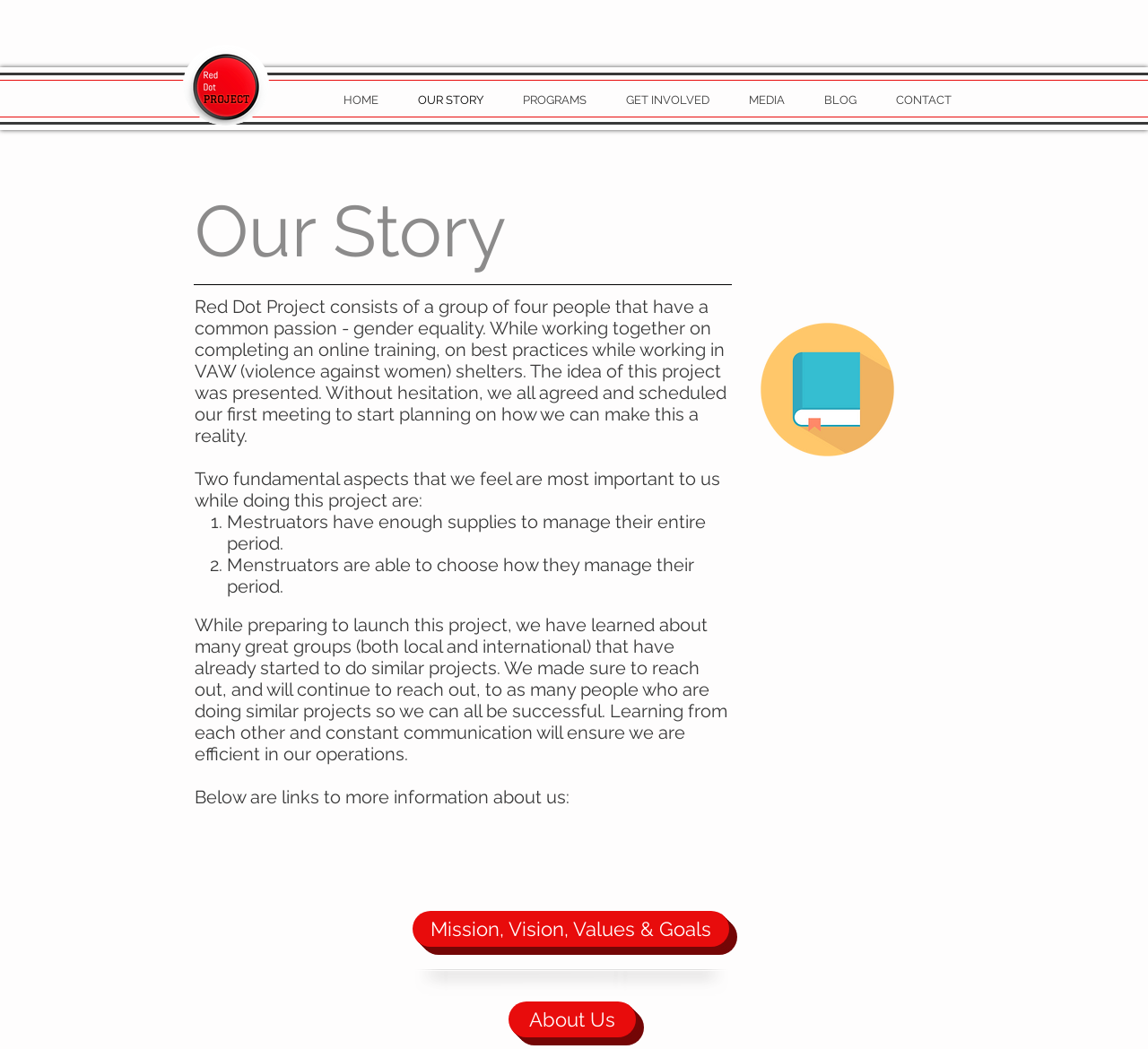What is the purpose of reaching out to similar projects?
Use the information from the image to give a detailed answer to the question.

According to the StaticText element with the text 'We made sure to reach out, and will continue to reach out, to as many people who are doing similar projects so we can all be successful.', I can infer that the purpose of reaching out to similar projects is to learn from each other and ensure efficiency in their operations.